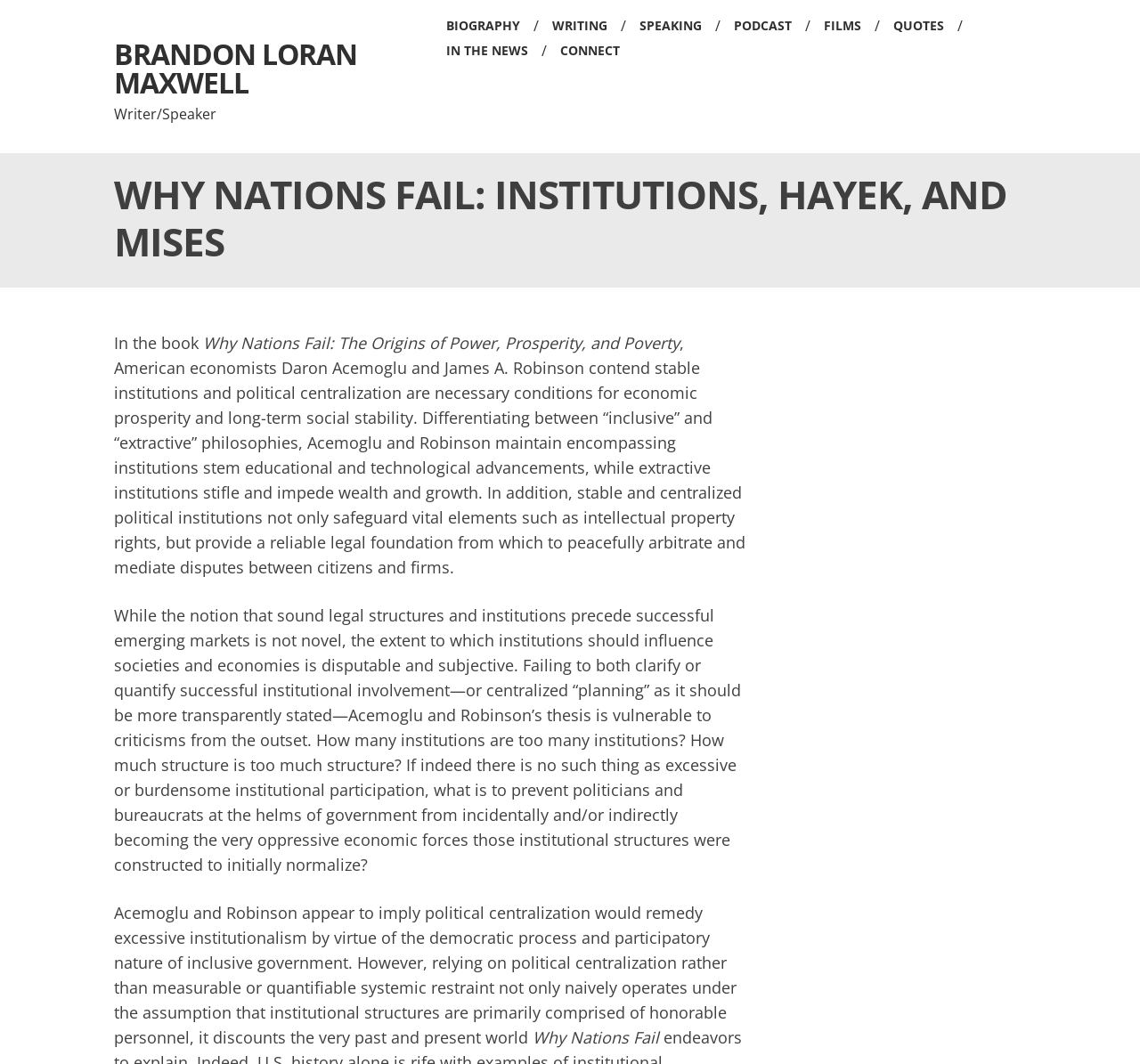From the webpage screenshot, predict the bounding box of the UI element that matches this description: "Films".

[0.723, 0.013, 0.768, 0.036]